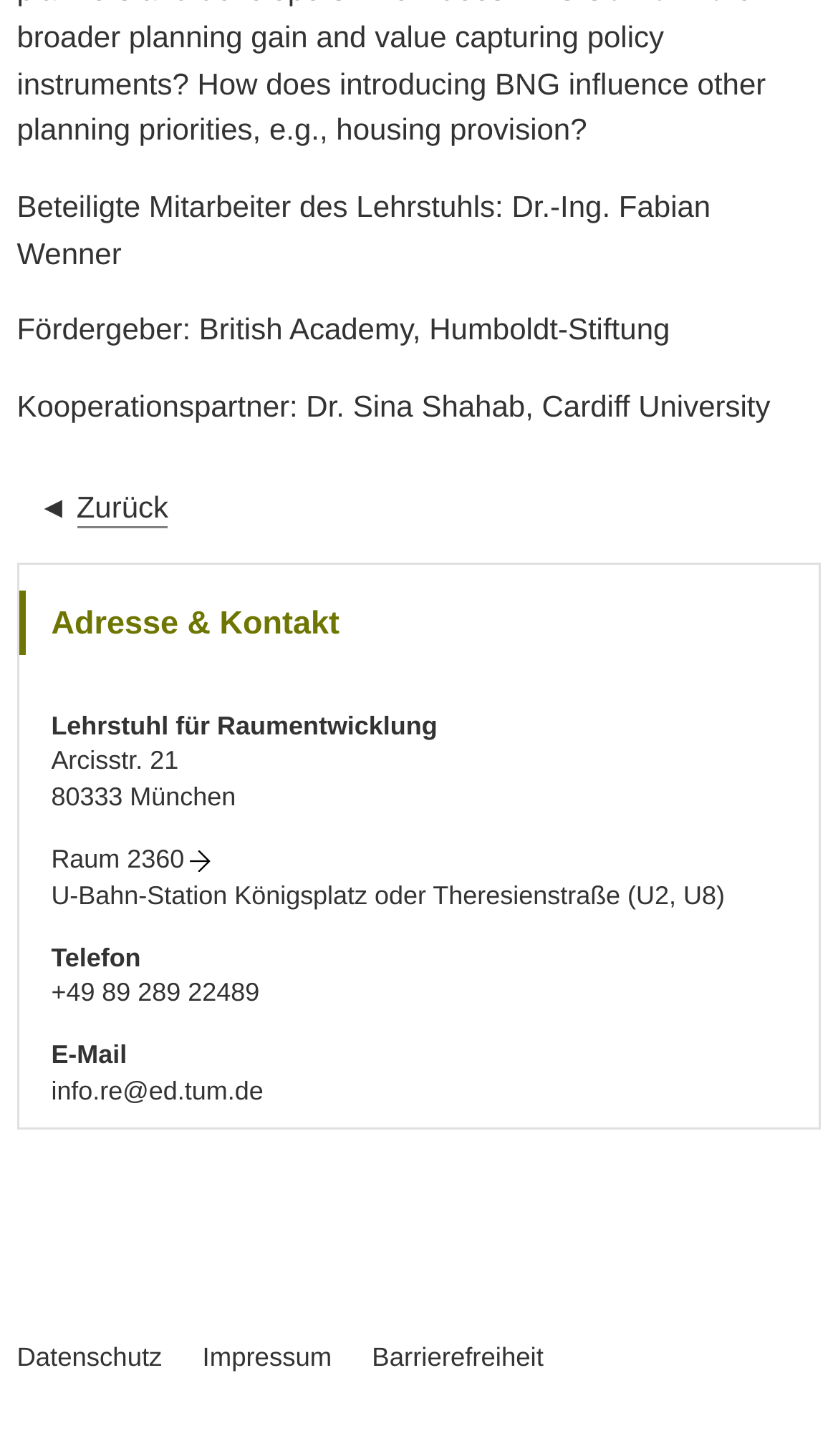What is the location of the chair?
Based on the visual, give a brief answer using one word or a short phrase.

Arcisstr. 21, 80333 München